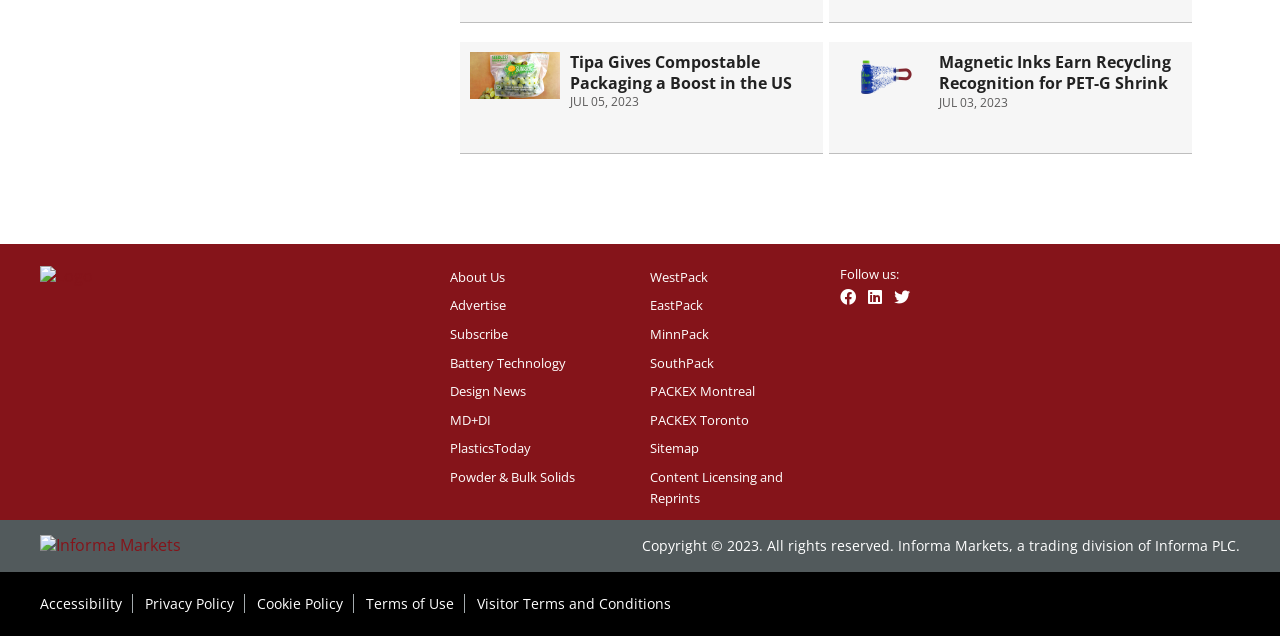Can you identify the bounding box coordinates of the clickable region needed to carry out this instruction: 'Read the Copyright information'? The coordinates should be four float numbers within the range of 0 to 1, stated as [left, top, right, bottom].

[0.502, 0.843, 0.969, 0.873]